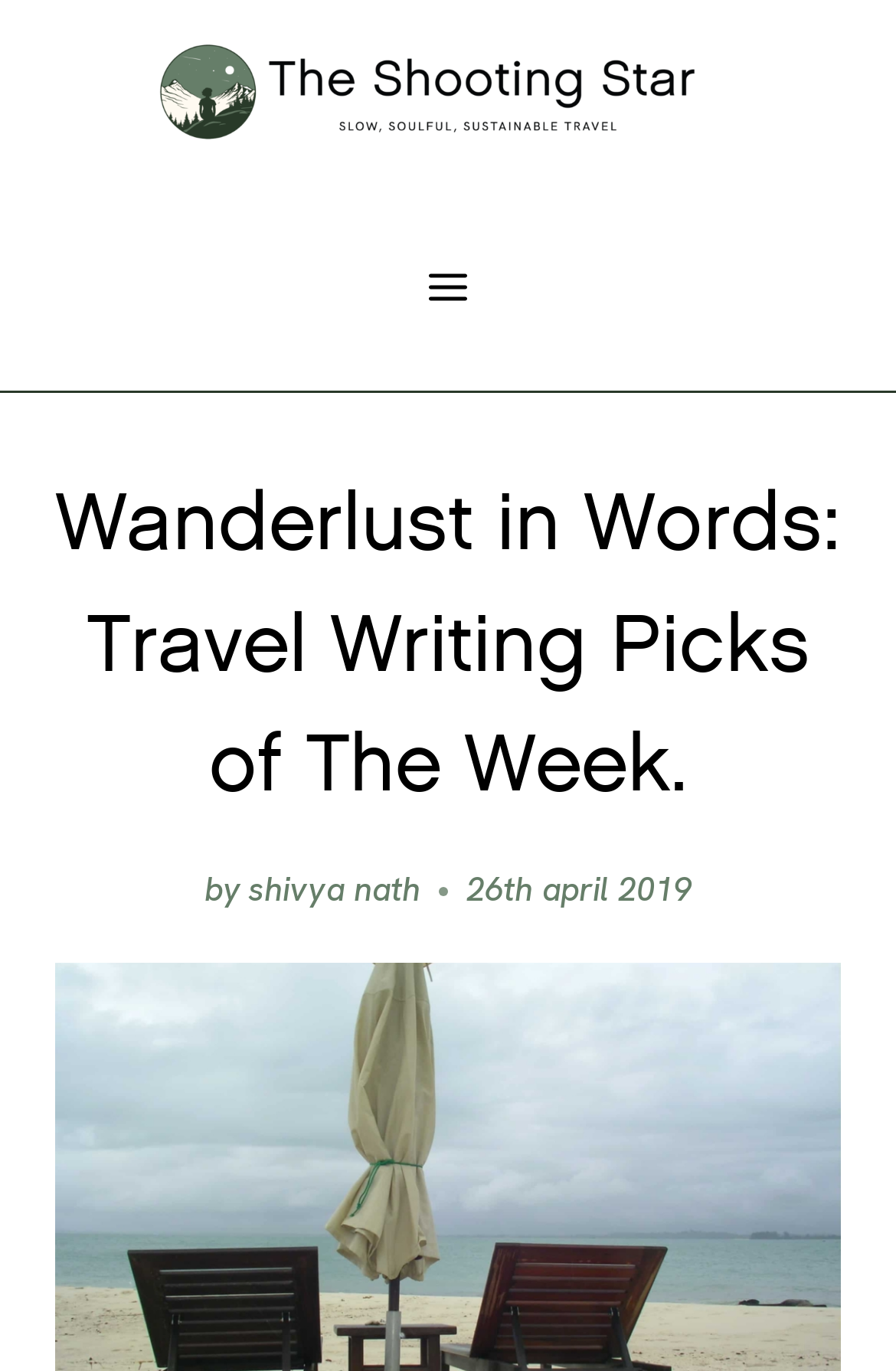Can you give a comprehensive explanation to the question given the content of the image?
When was the blog post published?

The publication date of the blog post can be found by looking at the time element located below the heading, which displays the date '26th April 2019'.